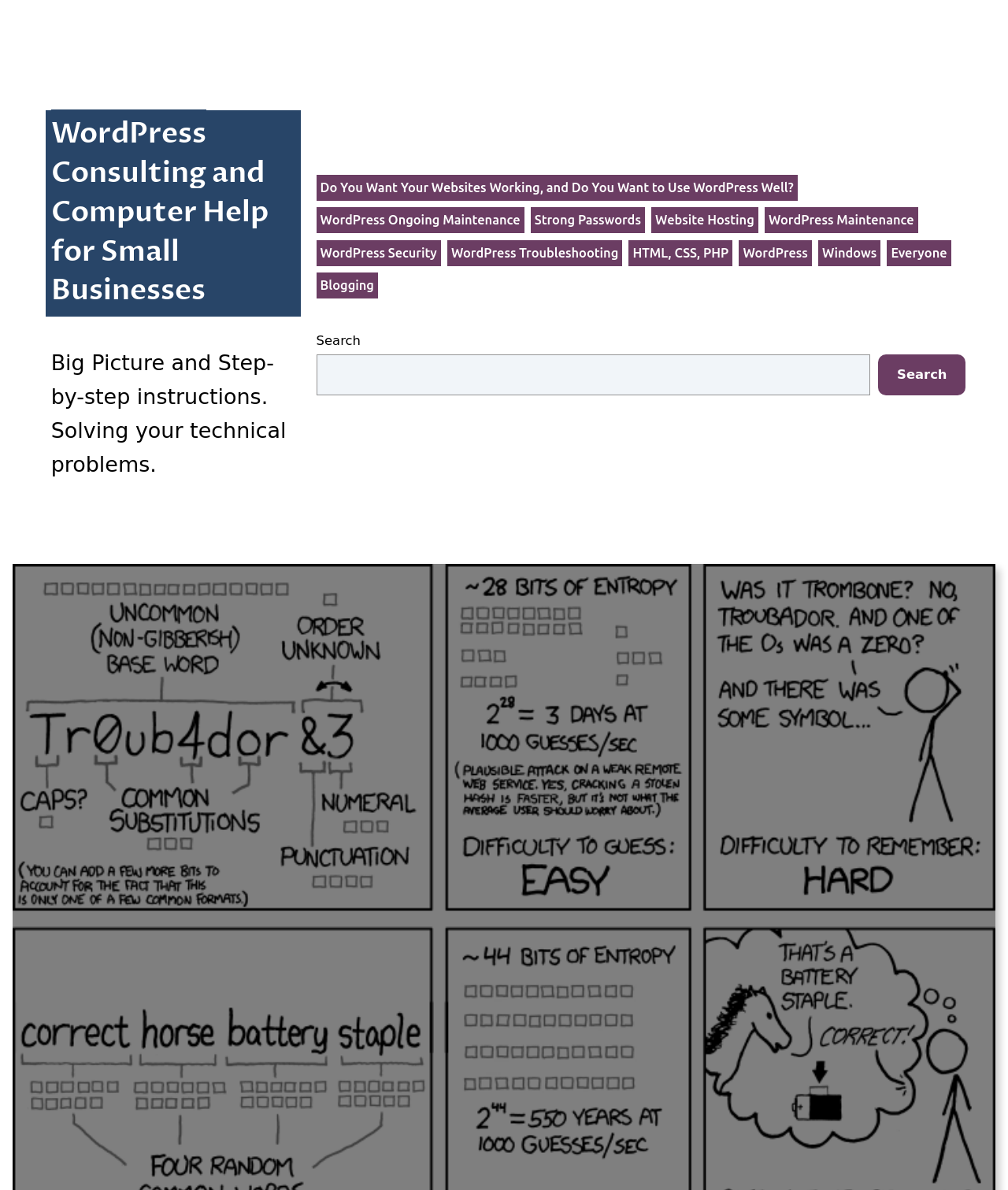Please determine the bounding box coordinates of the section I need to click to accomplish this instruction: "Click on WordPress Consulting and Computer Help for Small Businesses".

[0.05, 0.092, 0.266, 0.265]